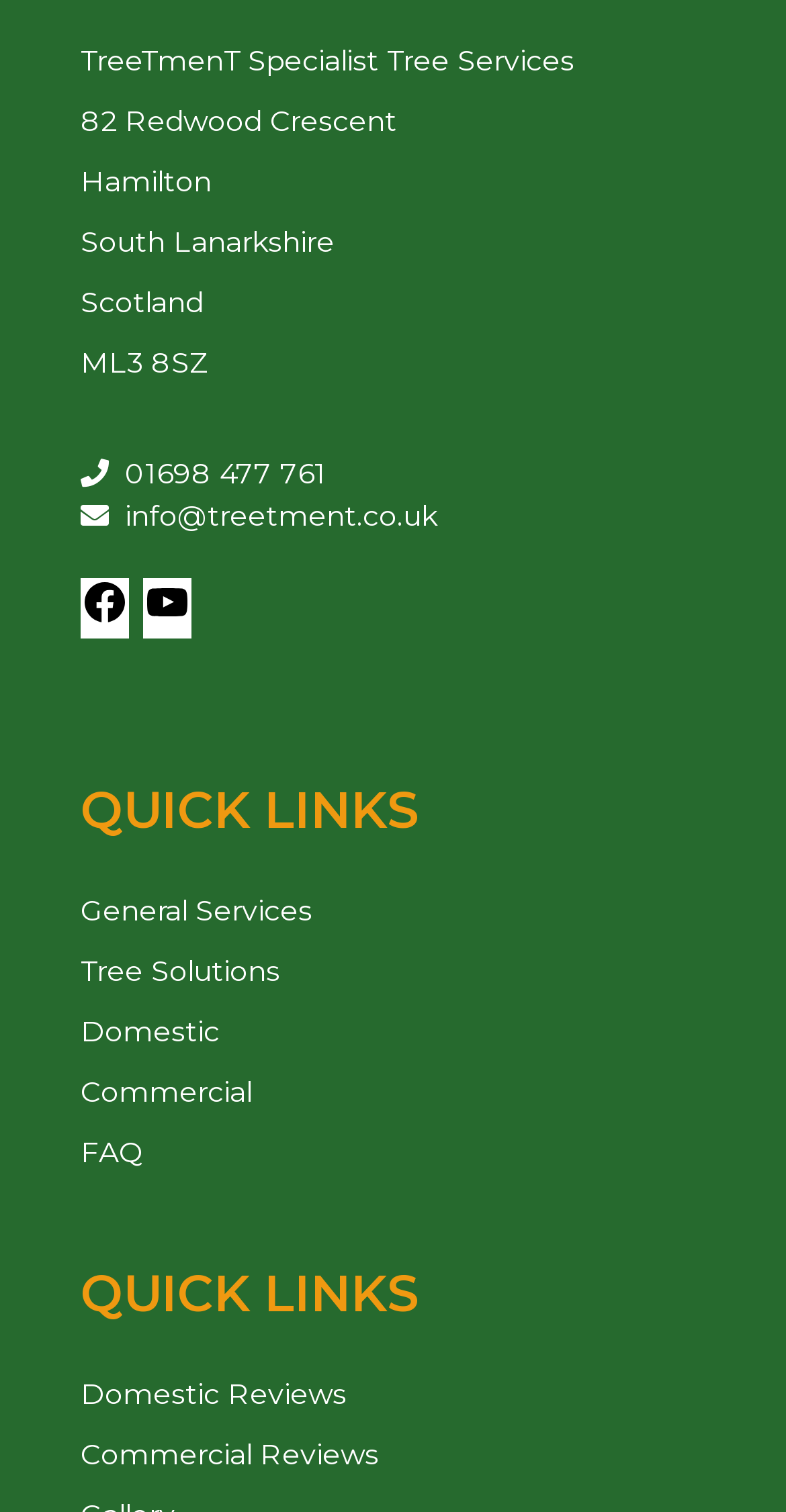Locate the bounding box coordinates of the element that needs to be clicked to carry out the instruction: "check Commercial Reviews". The coordinates should be given as four float numbers ranging from 0 to 1, i.e., [left, top, right, bottom].

[0.103, 0.95, 0.482, 0.974]